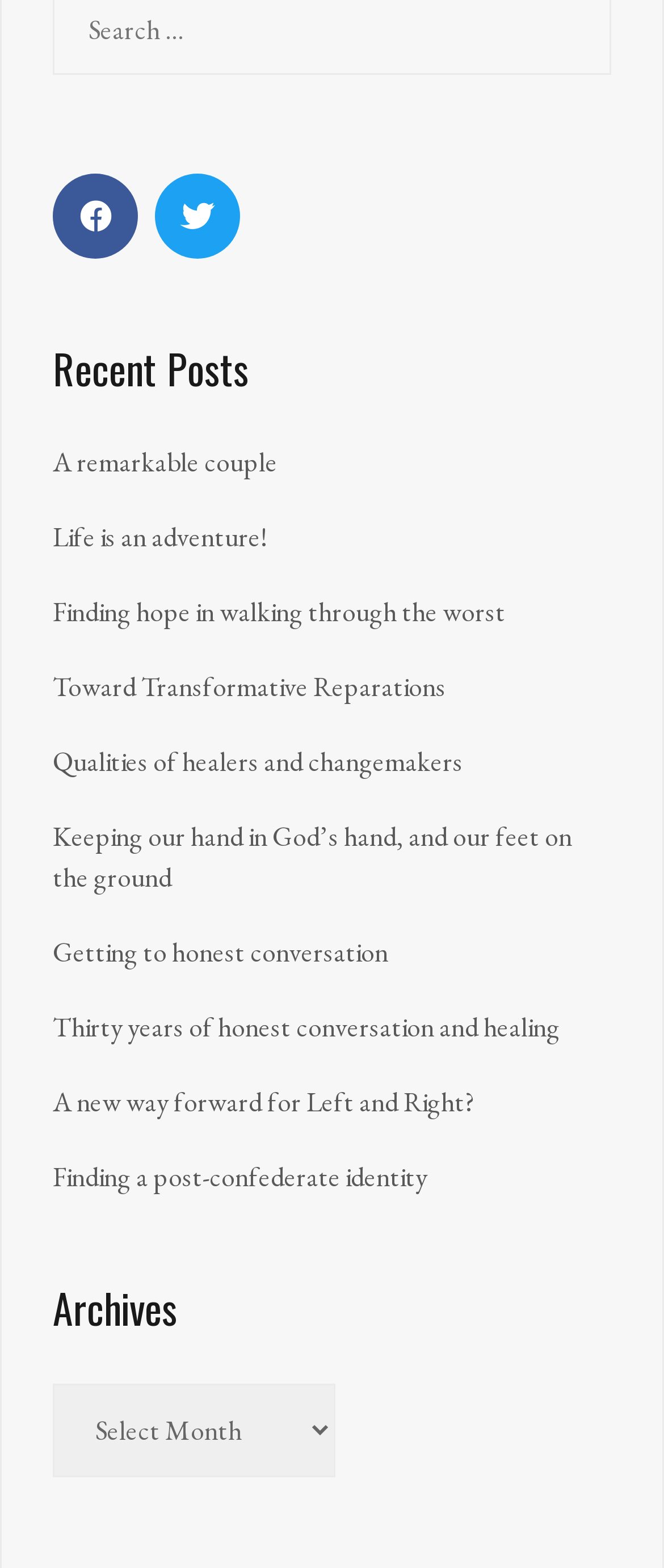Given the description of the UI element: "Facebook", predict the bounding box coordinates in the form of [left, top, right, bottom], with each value being a float between 0 and 1.

[0.079, 0.11, 0.208, 0.165]